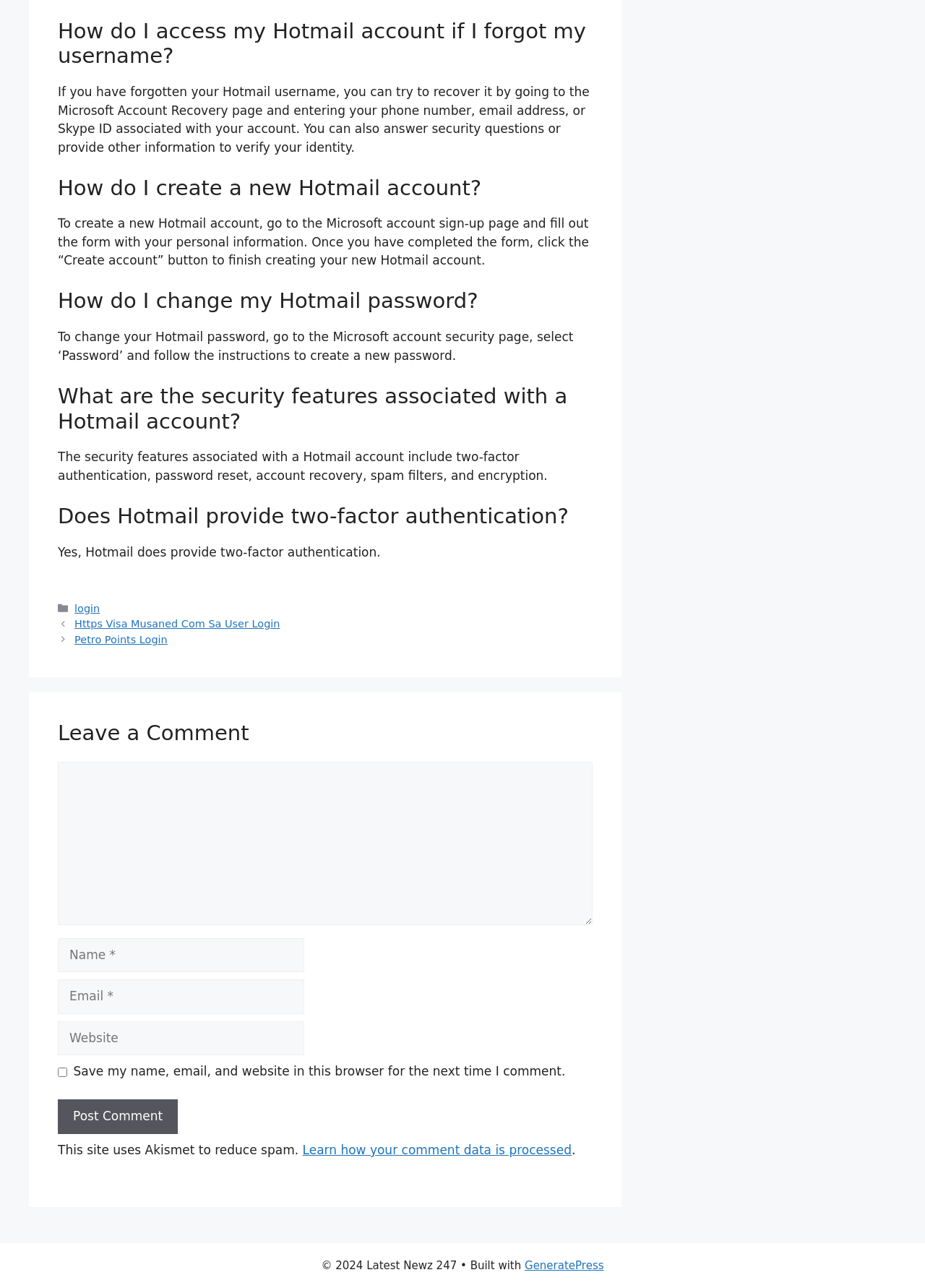Using the description: "parent_node: Comment name="comment"", identify the bounding box of the corresponding UI element in the screenshot.

[0.062, 0.592, 0.641, 0.718]